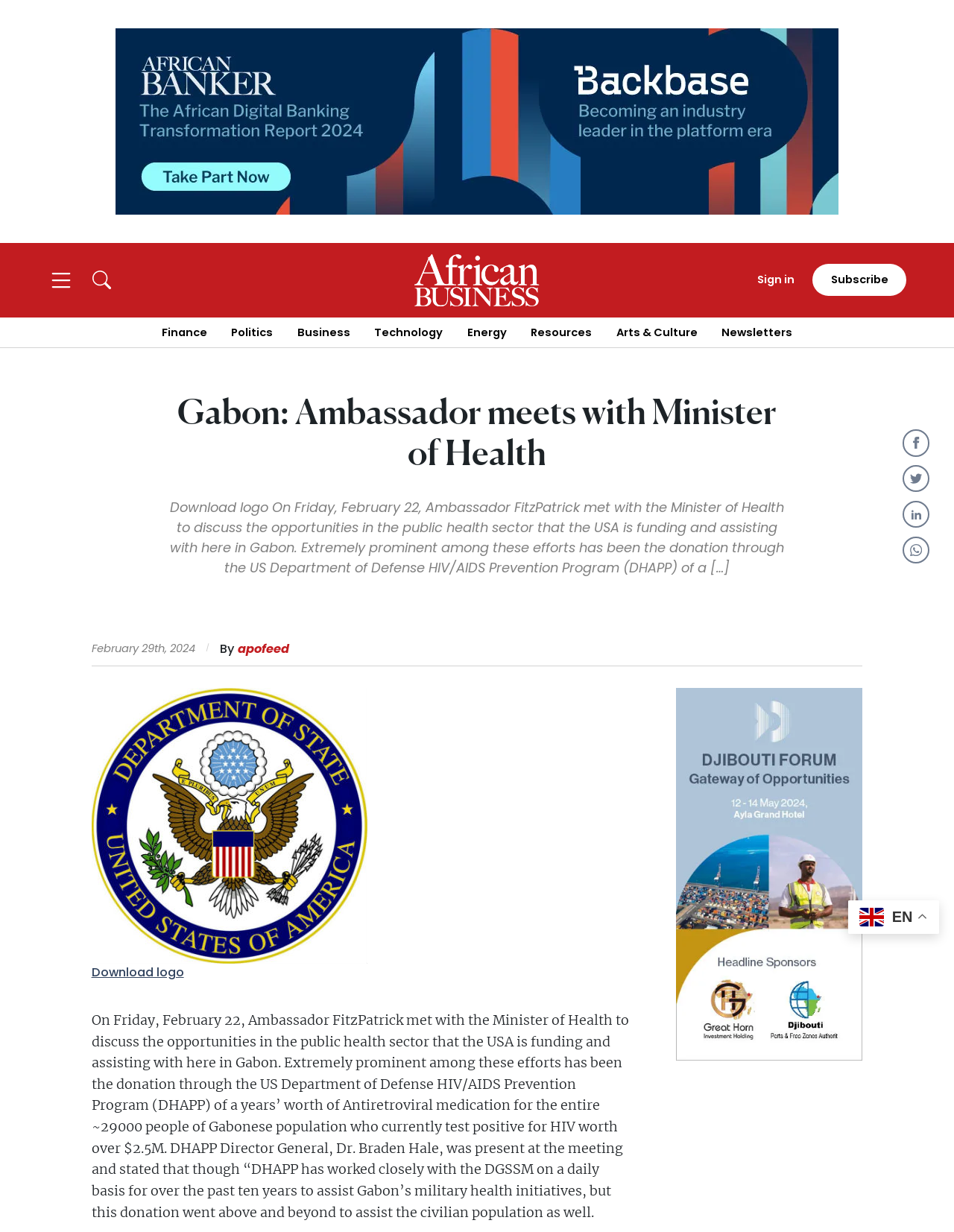What is the name of the embassy mentioned in the webpage?
Please respond to the question with a detailed and thorough explanation.

The answer can be found at the bottom of the webpage, where the link 'U.S. Embassy in Gabon' is mentioned, along with its corresponding image.